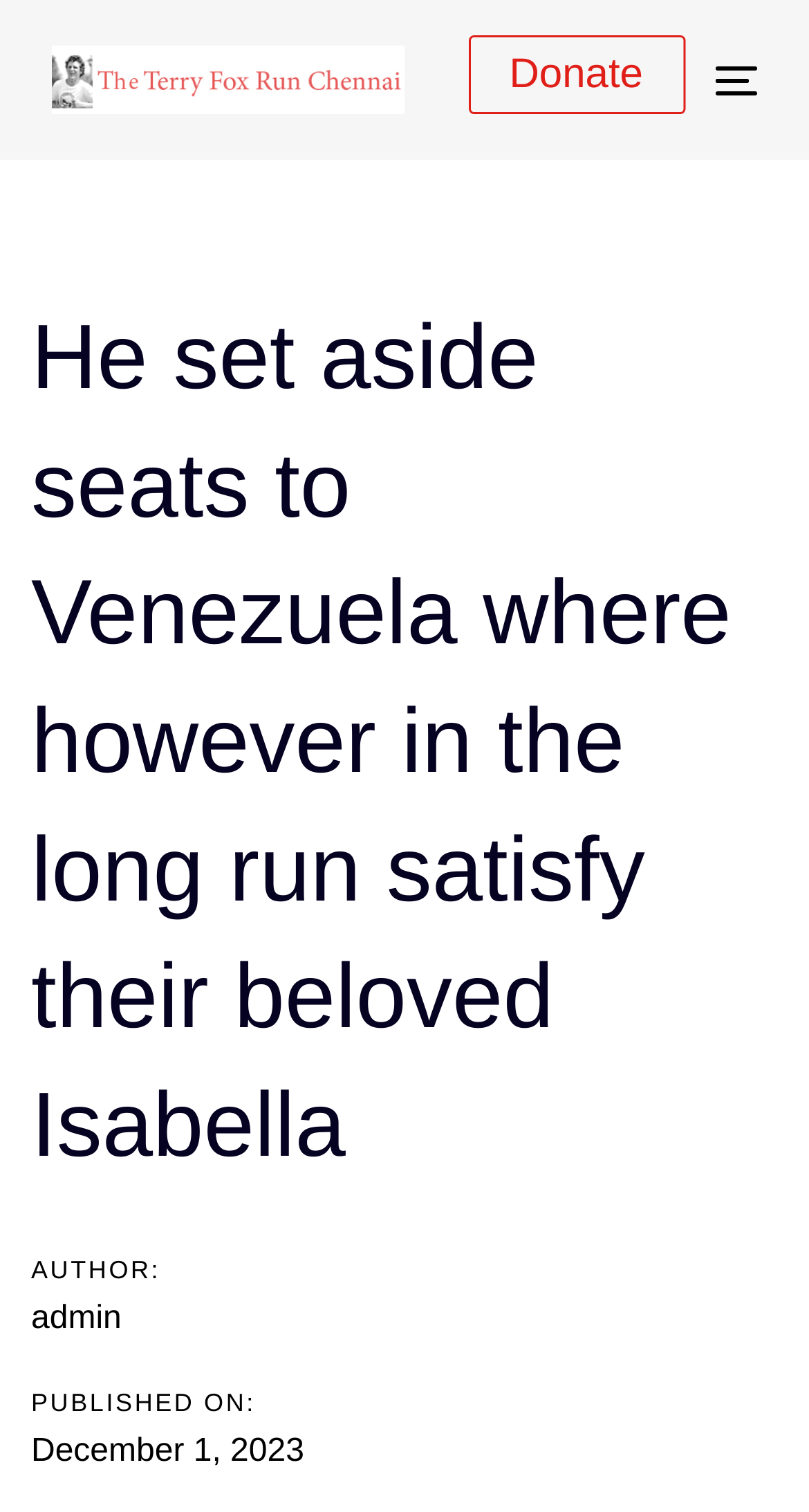Please find the bounding box coordinates (top-left x, top-left y, bottom-right x, bottom-right y) in the screenshot for the UI element described as follows: December 1, 2023

[0.038, 0.948, 0.376, 0.971]